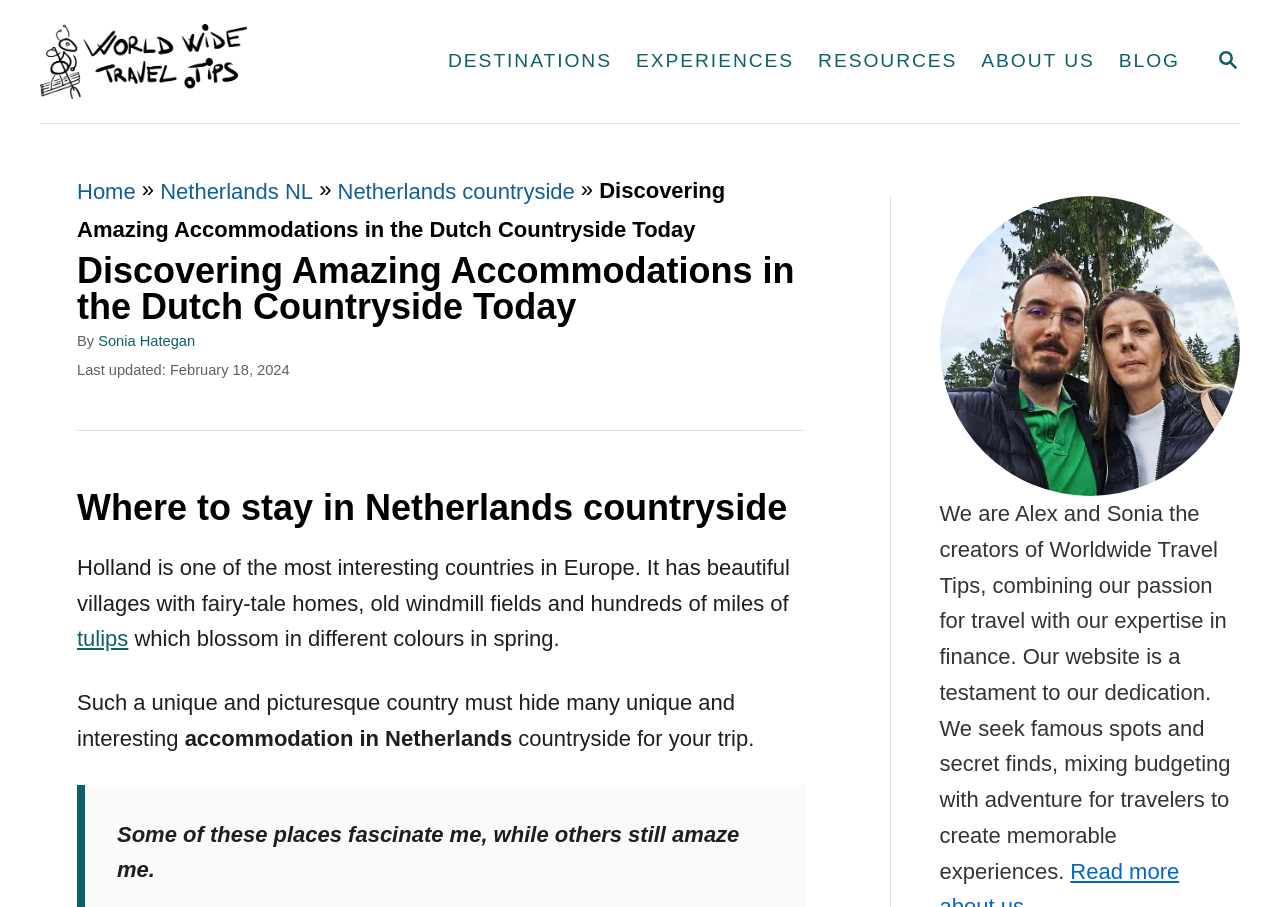What is the main attraction in Netherlands mentioned on this webpage?
Based on the image, give a one-word or short phrase answer.

tulips